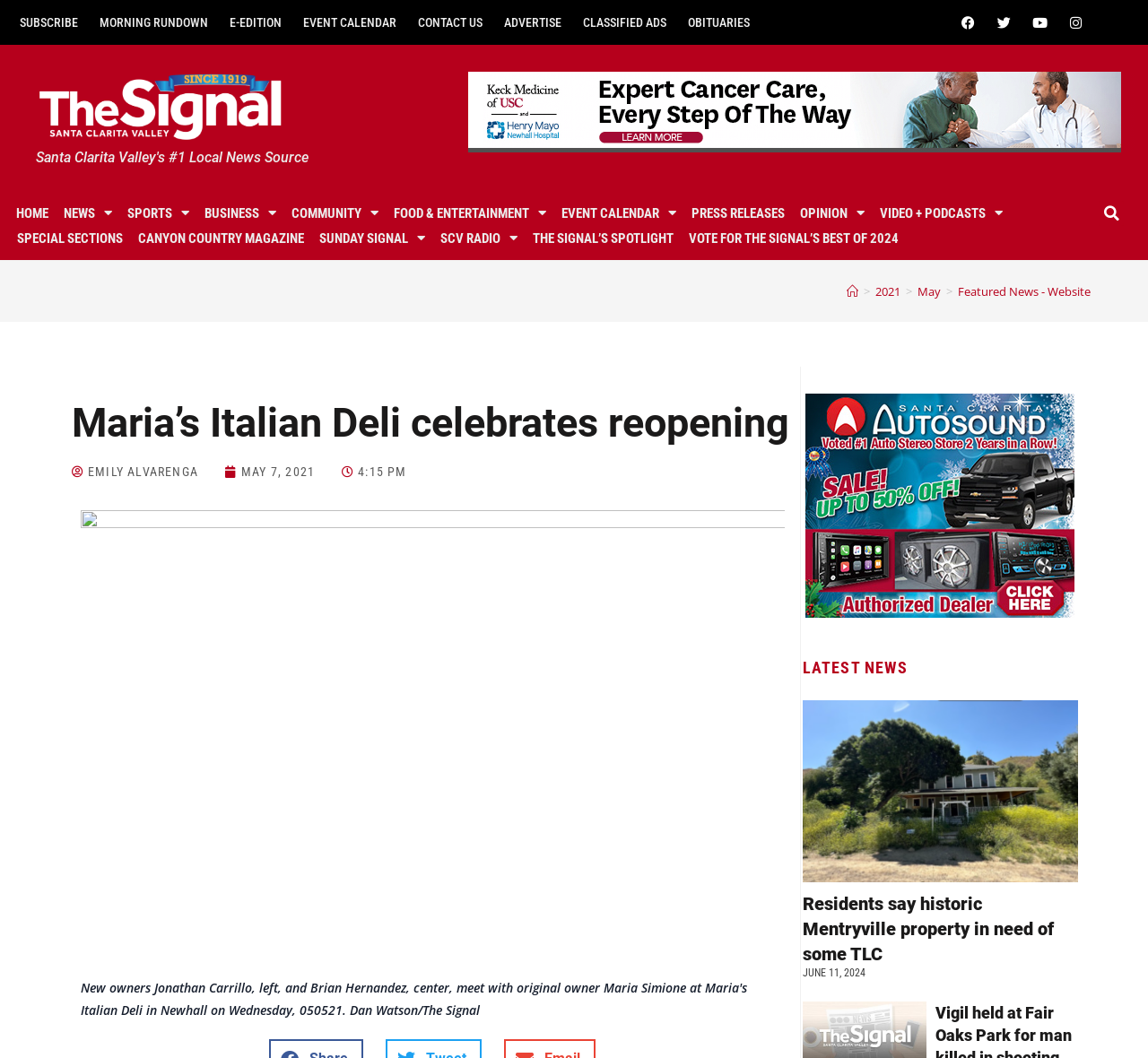Identify the main title of the webpage and generate its text content.

Maria’s Italian Deli celebrates reopening